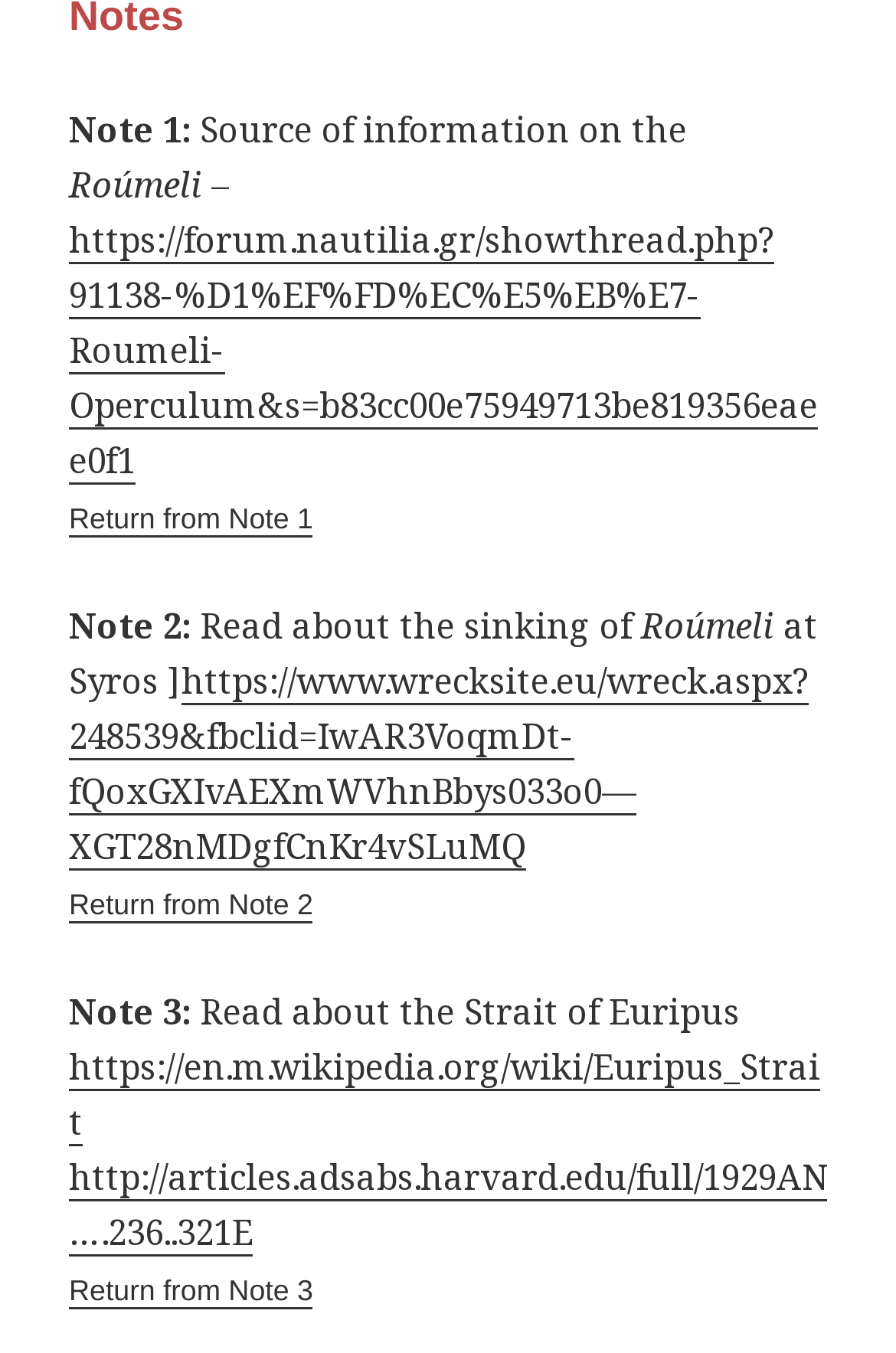Determine the bounding box coordinates (top-left x, top-left y, bottom-right x, bottom-right y) of the UI element described in the following text: Return from Note 2

[0.077, 0.616, 0.587, 0.682]